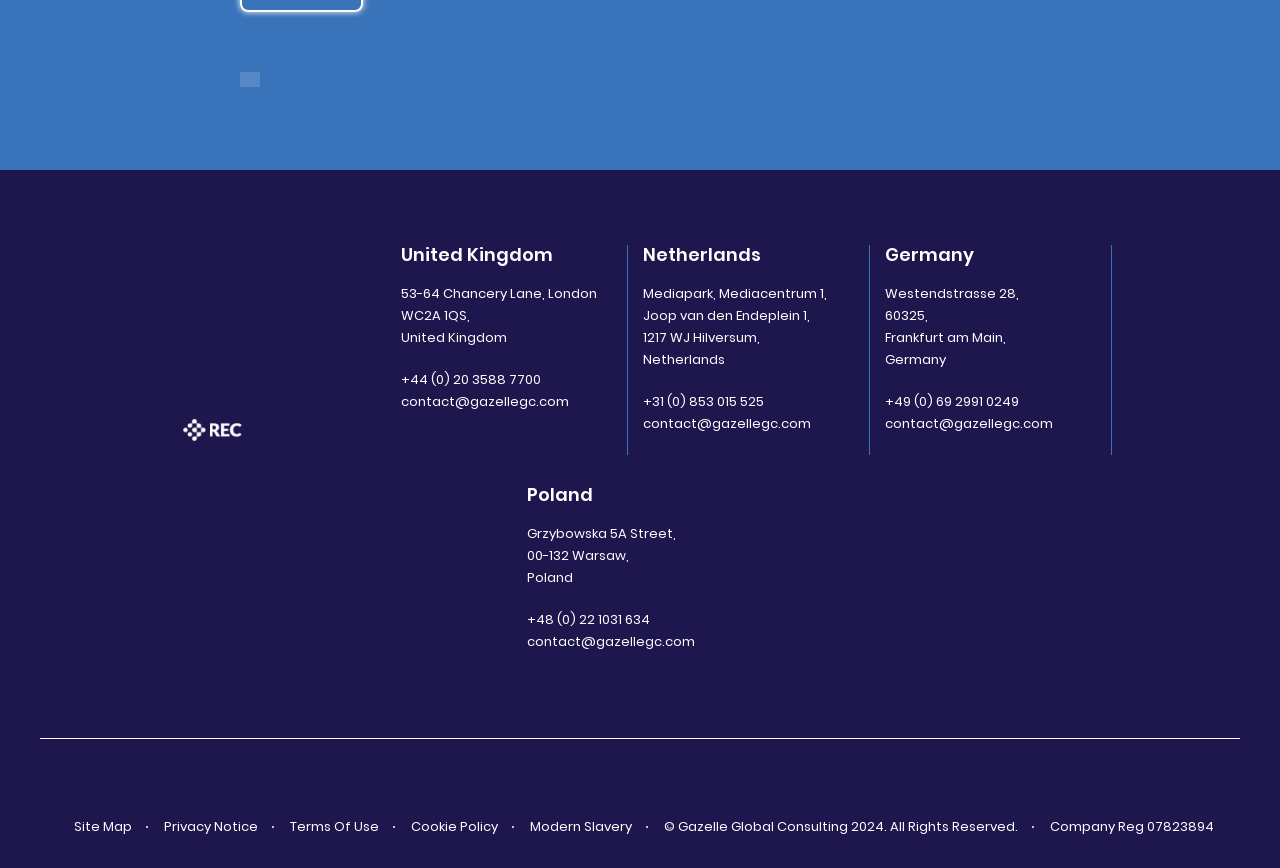What is the company name?
Respond with a short answer, either a single word or a phrase, based on the image.

Gazelle Global Consulting